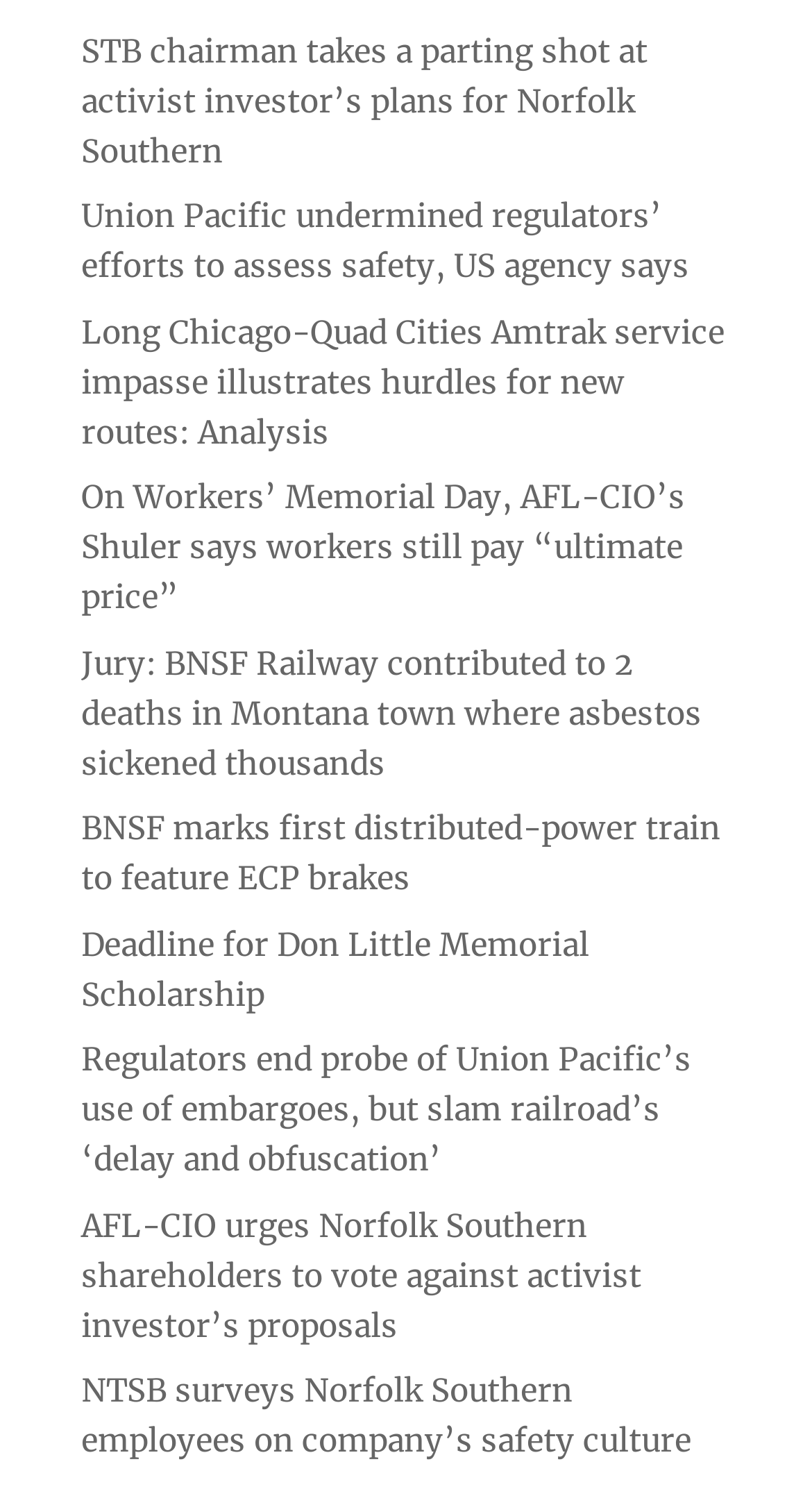Locate the bounding box coordinates of the clickable area needed to fulfill the instruction: "View the news on BNSF Railway's contribution to deaths in Montana".

[0.1, 0.428, 0.864, 0.52]